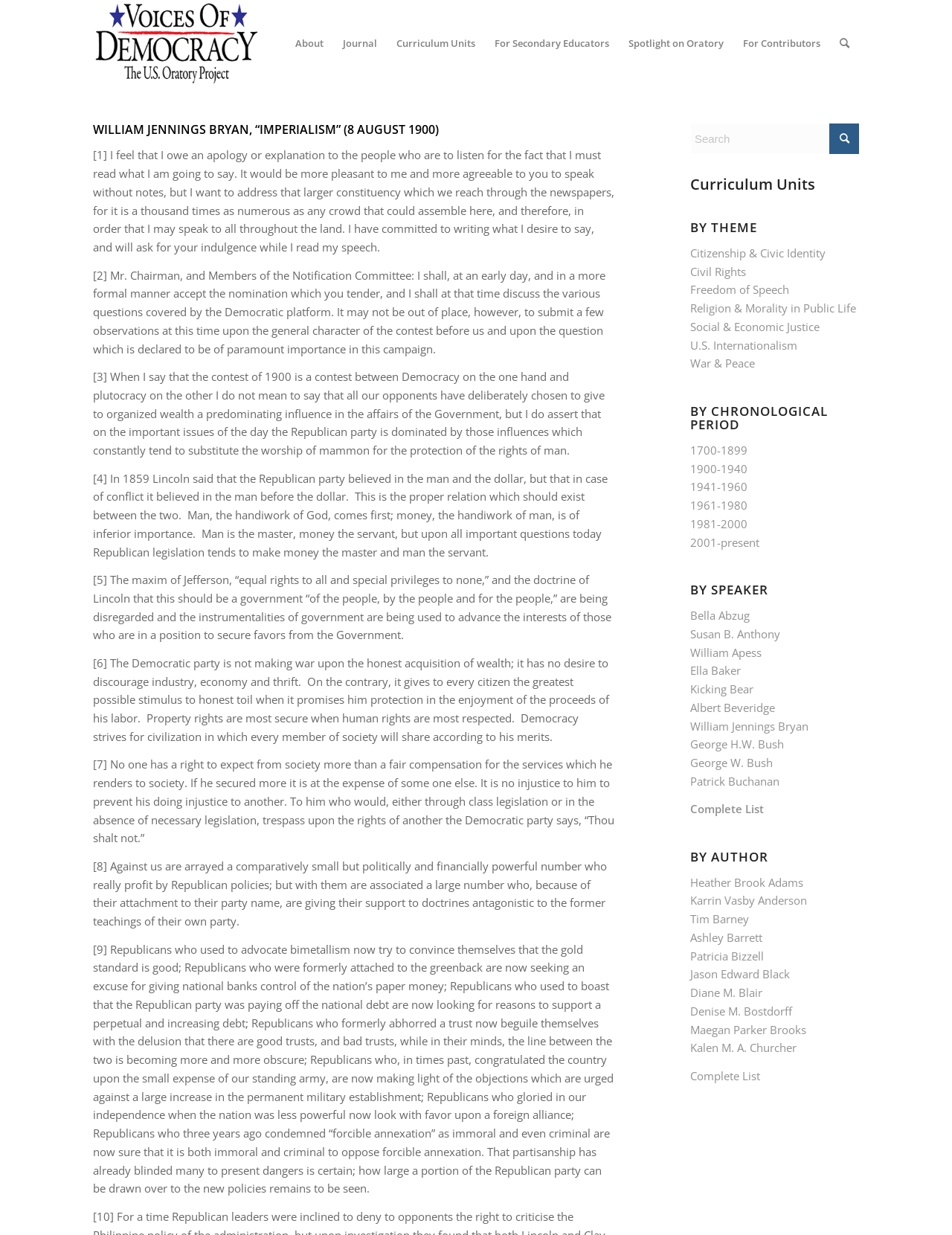What is the title of the speech? Using the information from the screenshot, answer with a single word or phrase.

Imperialism